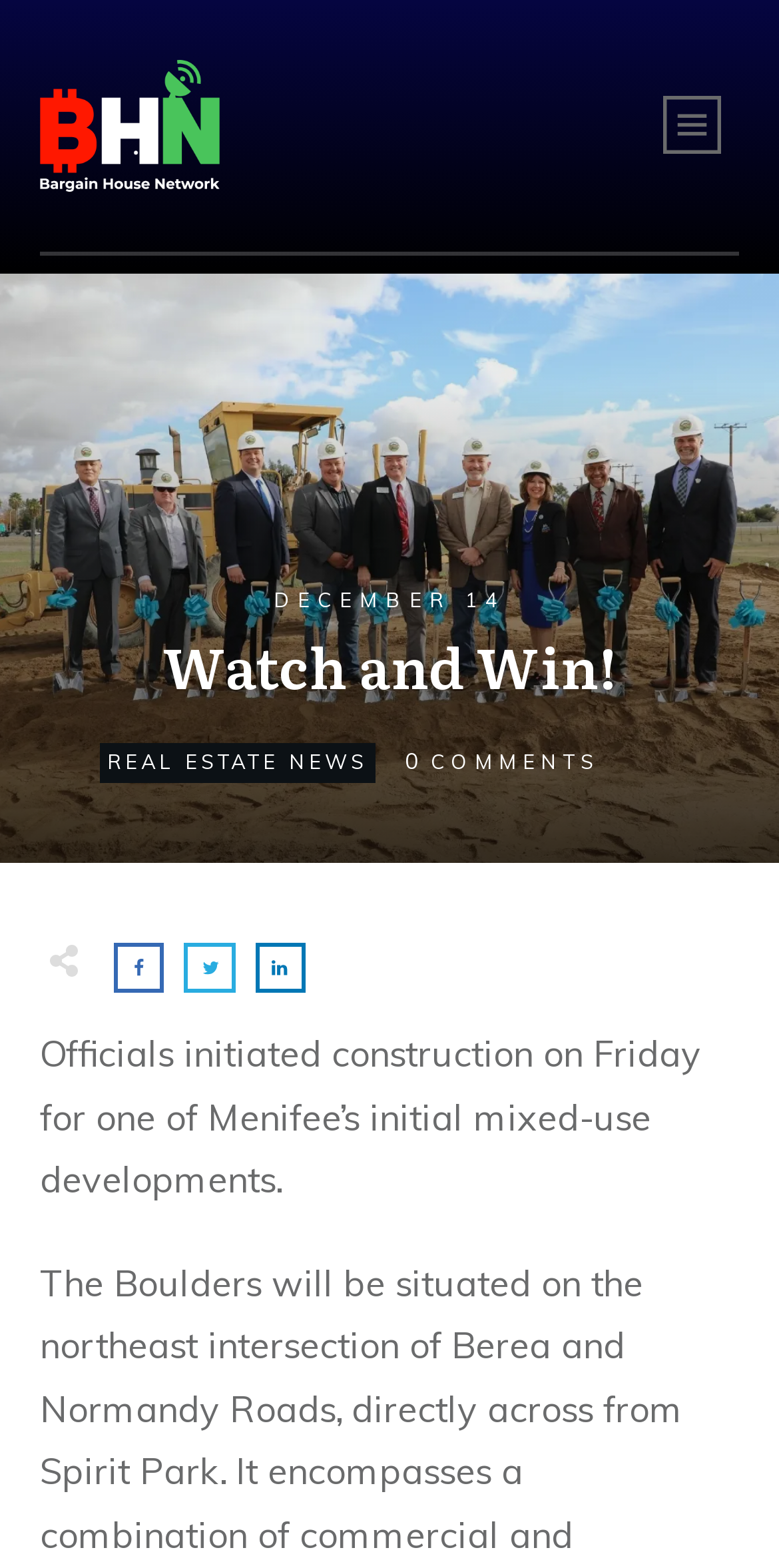What is the date mentioned in the article?
Look at the image and construct a detailed response to the question.

I found the date 'DECEMBER 14' in the StaticText element with bounding box coordinates [0.351, 0.374, 0.649, 0.391], which suggests that it is a relevant date mentioned in the article.